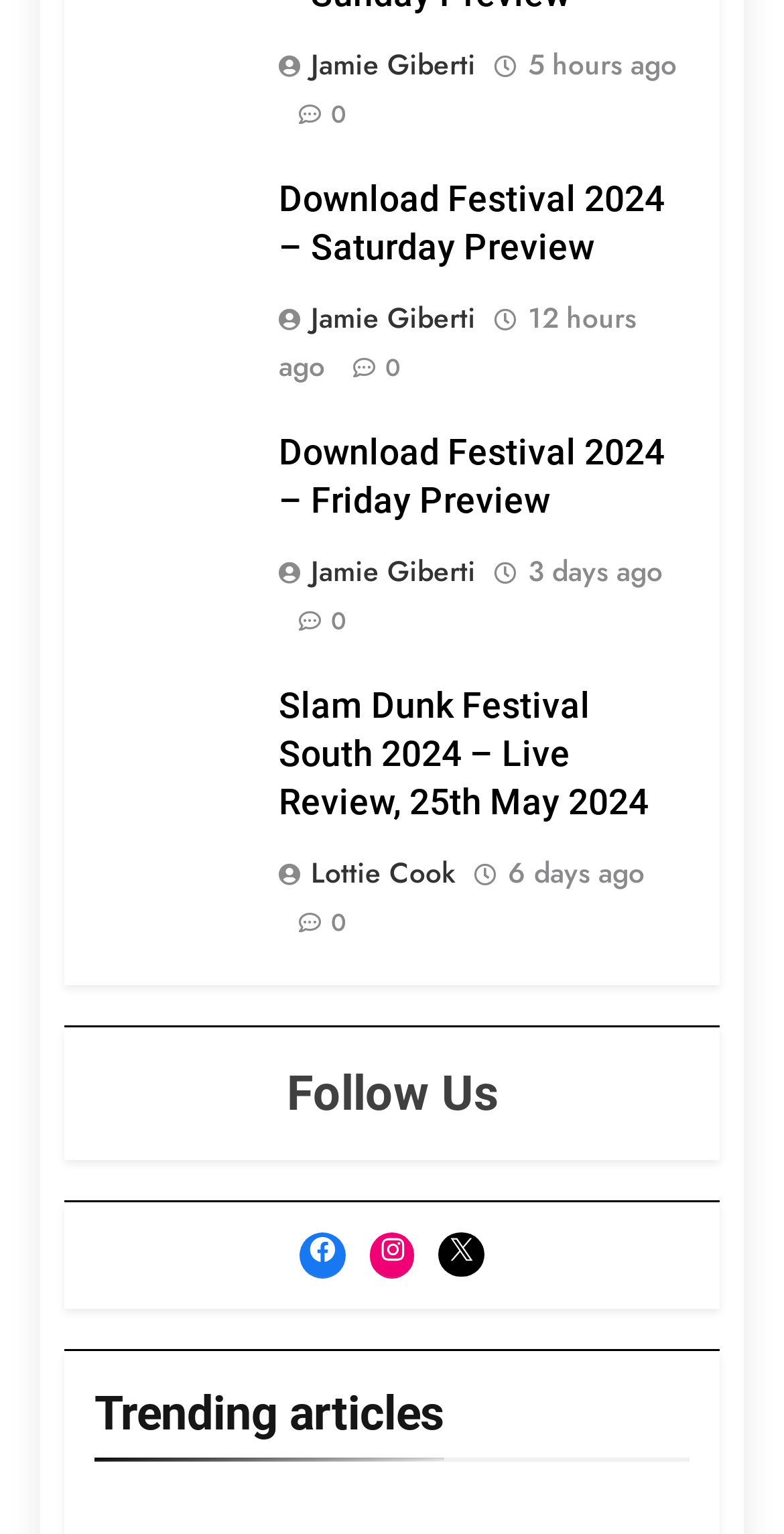Locate the bounding box coordinates of the clickable area to execute the instruction: "View Download Festival 2024 – Saturday Preview". Provide the coordinates as four float numbers between 0 and 1, represented as [left, top, right, bottom].

[0.355, 0.117, 0.847, 0.174]